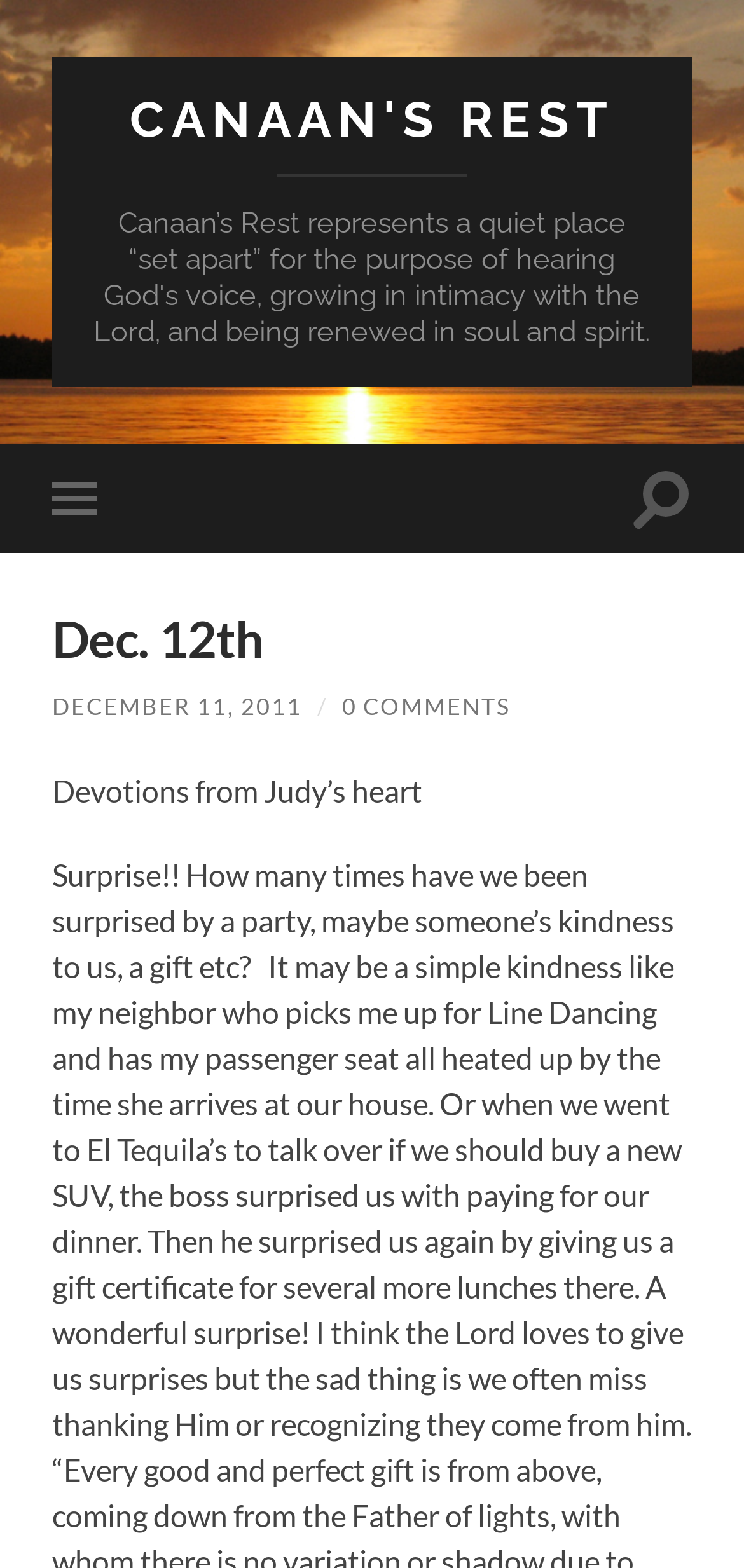Using the information in the image, could you please answer the following question in detail:
How many comments are there for this devotion?

I found the number of comments by looking at the link element that says '0 COMMENTS' which is a sibling element of the link element that says 'DECEMBER 11, 2011'.